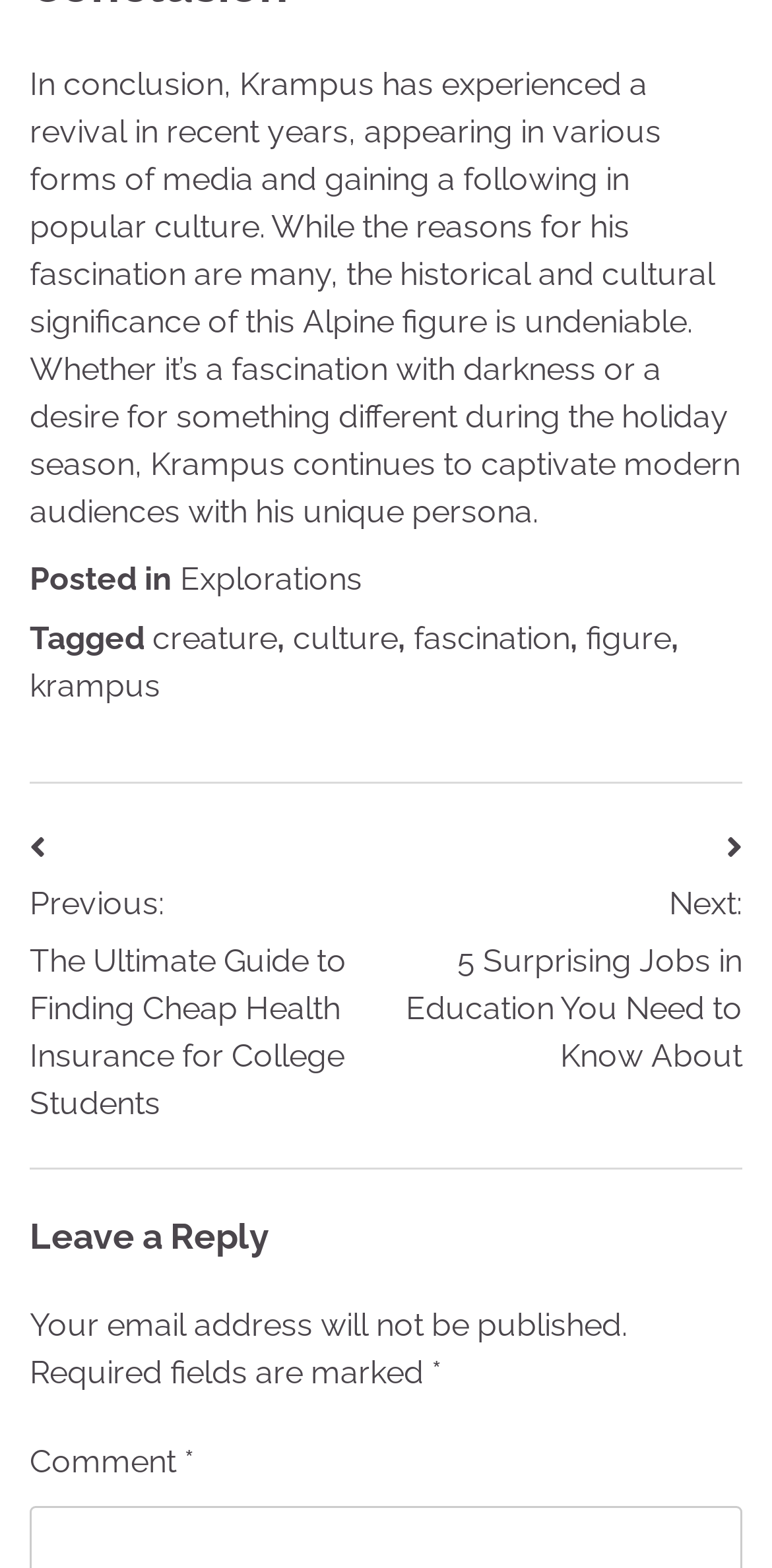Answer with a single word or phrase: 
What is the purpose of the section at the bottom?

Leave a reply